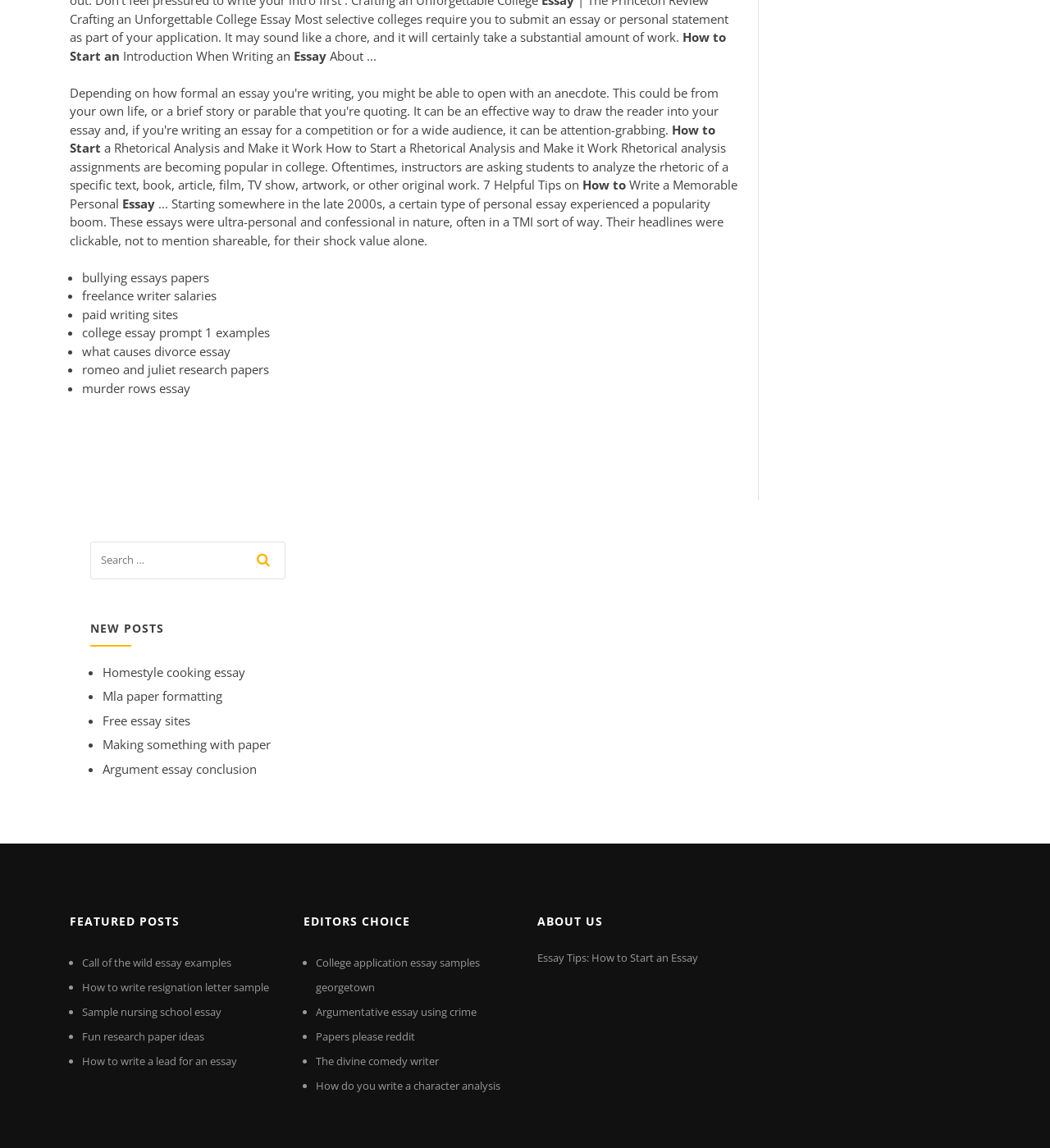Indicate the bounding box coordinates of the element that must be clicked to execute the instruction: "read the 'Homestyle cooking essay' article". The coordinates should be given as four float numbers between 0 and 1, i.e., [left, top, right, bottom].

[0.098, 0.578, 0.234, 0.592]